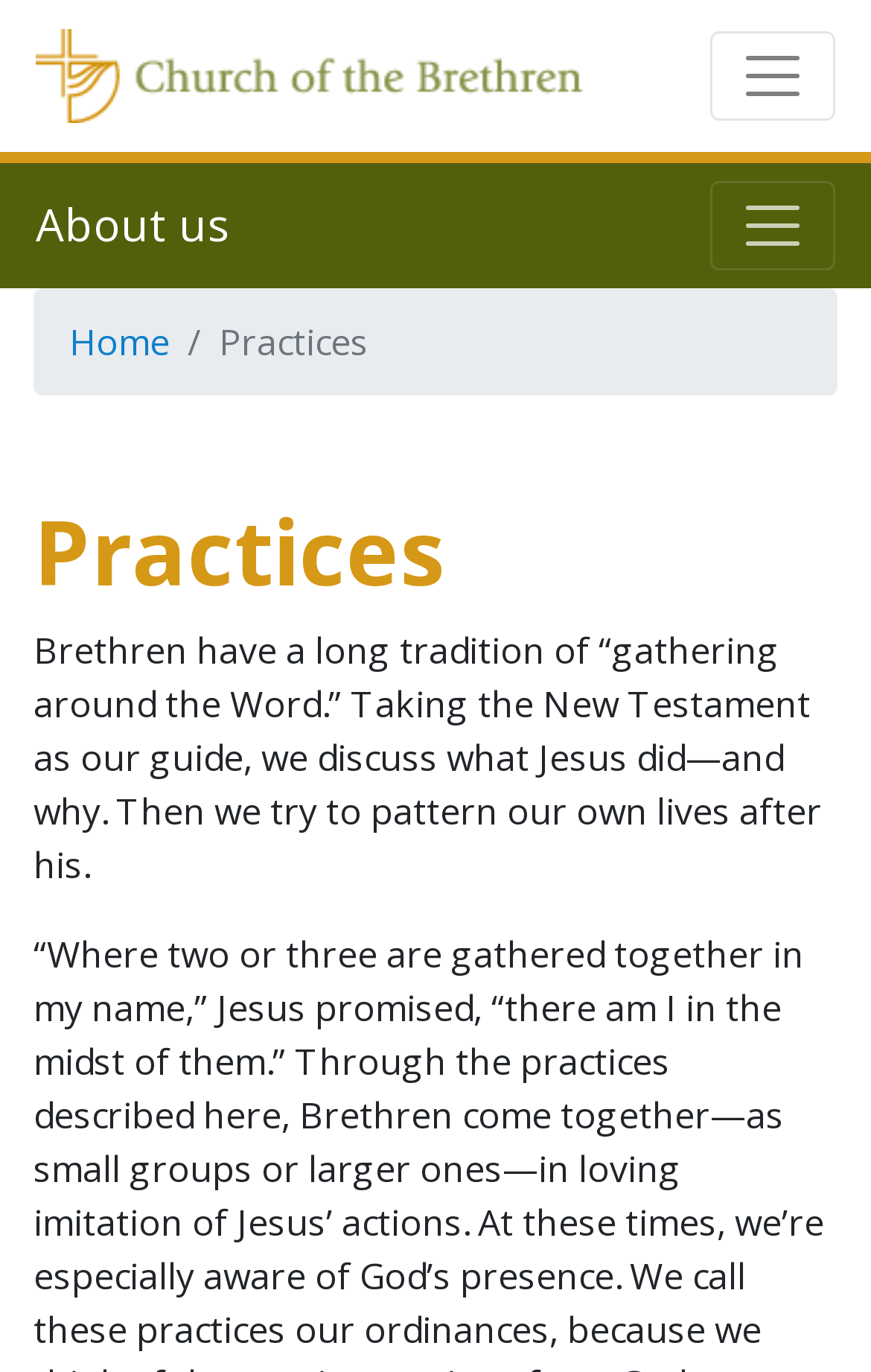Provide a comprehensive description of the webpage.

The webpage is about the "Practices" of a group, likely a religious organization, and is part of the "About us" section. At the top left, there is a link and an image, which are likely a logo or a navigation icon. 

To the top right, there are two buttons labeled "Toggle navigation", which control the navigation menus. Below the top elements, there is a navigation bar, also known as a breadcrumb, that shows the current page's position in the website's hierarchy. The breadcrumb contains a link to the "Home" page and a static text "Practices".

Below the navigation bar, there is a heading that also reads "Practices". Following the heading, there is a paragraph of text that describes the practices of the group, specifically how they gather around the Word and try to pattern their lives after Jesus.